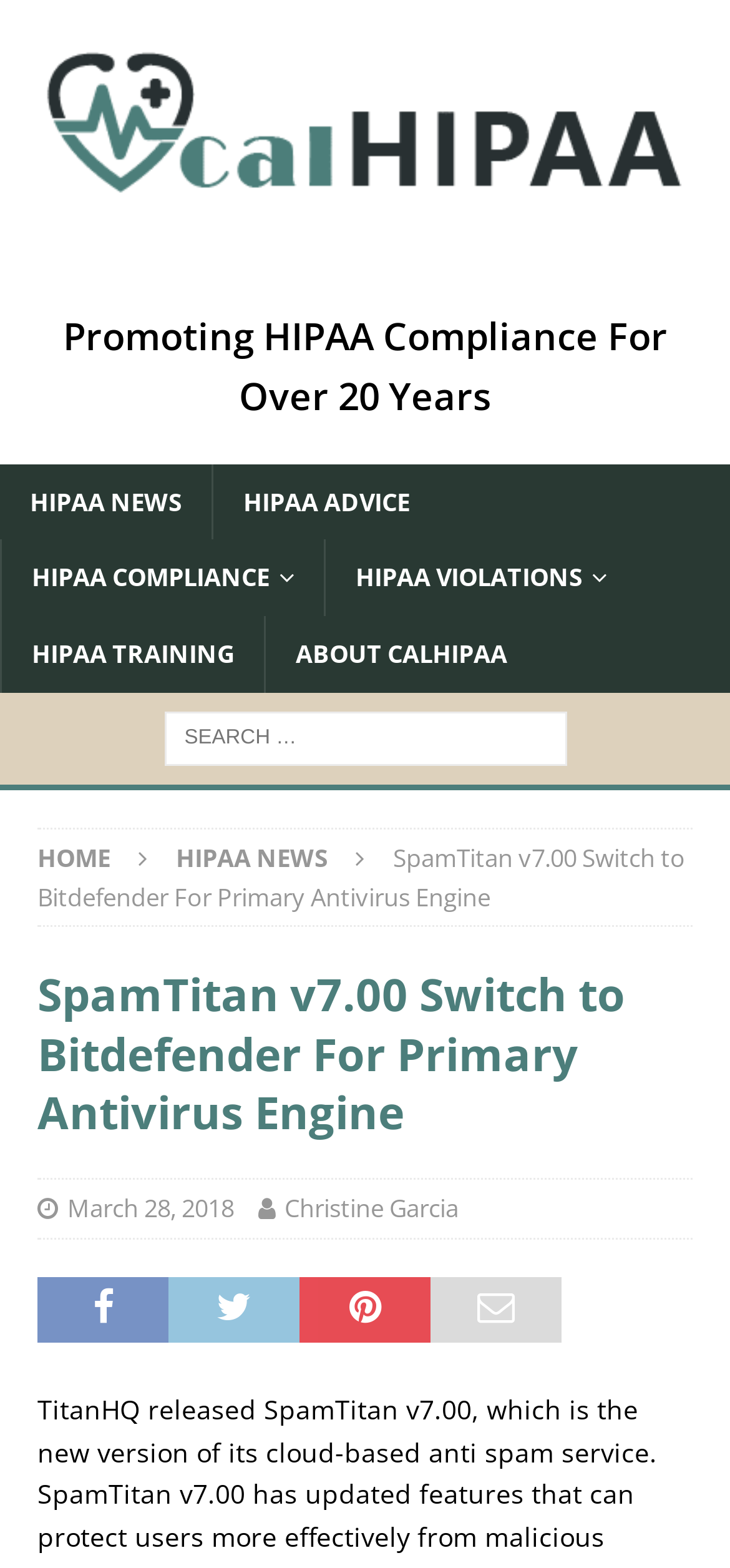Please provide a detailed answer to the question below by examining the image:
What is the name of the author of the latest article?

The question is asking about the author of the latest article. By looking at the link element with the text 'Christine Garcia', we can infer that Christine Garcia is the author of the latest article.